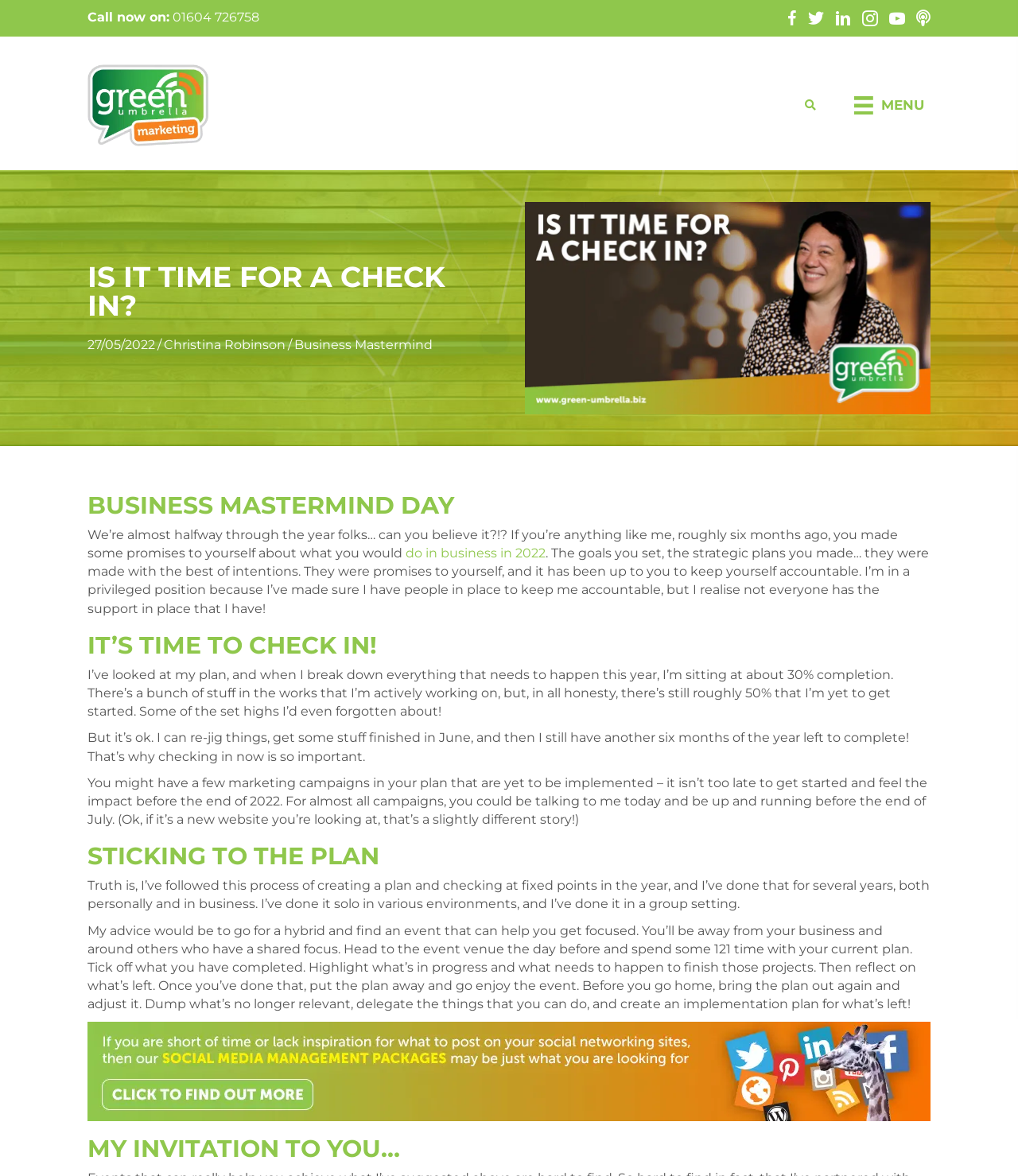What is the date mentioned in the text?
Using the image as a reference, give an elaborate response to the question.

I found the date by looking at the StaticText element with the text '27/05/2022' which is located below the heading 'IS IT TIME FOR A CHECK IN?'.